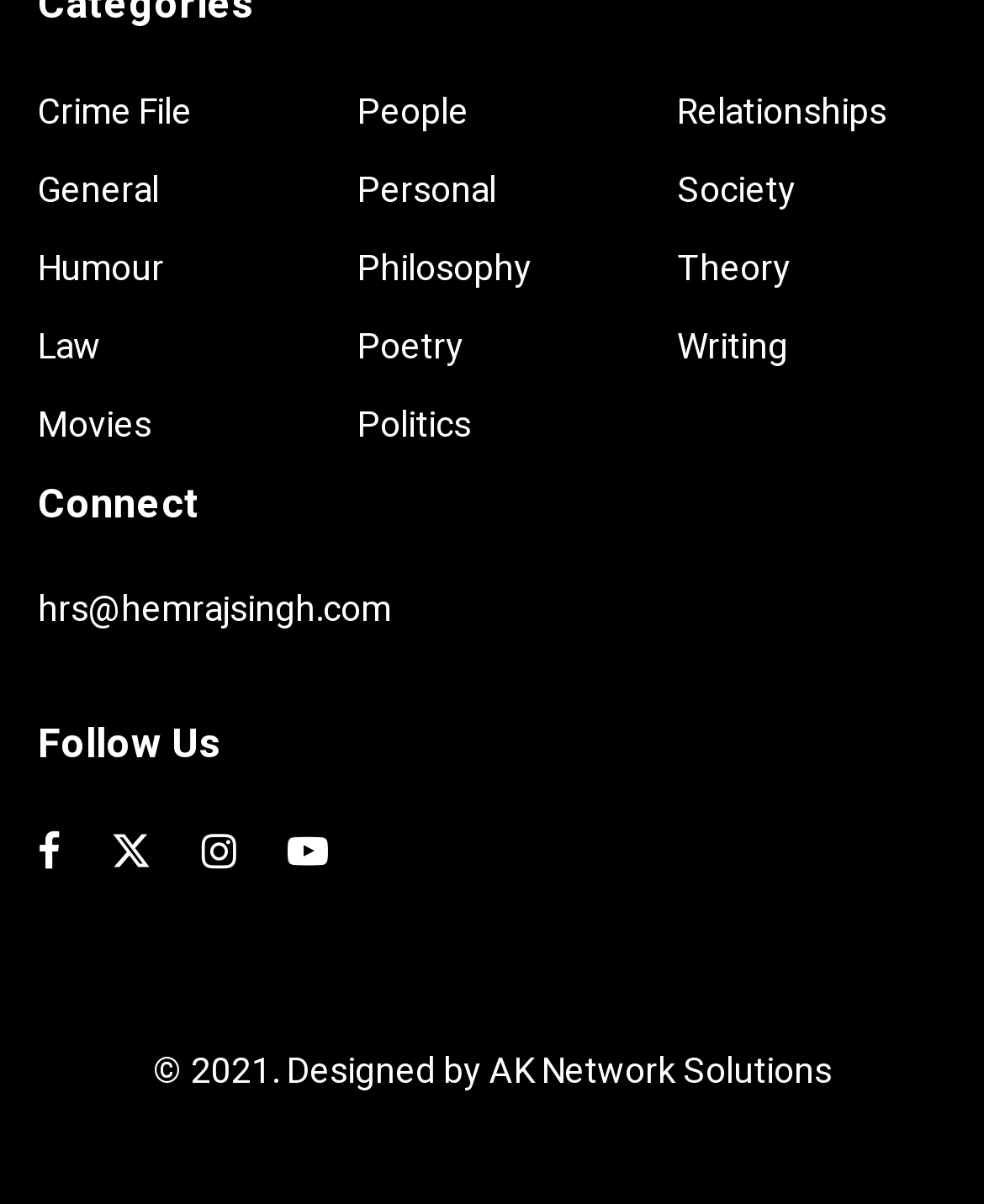Please find the bounding box coordinates of the element's region to be clicked to carry out this instruction: "Visit the People page".

[0.363, 0.071, 0.476, 0.115]